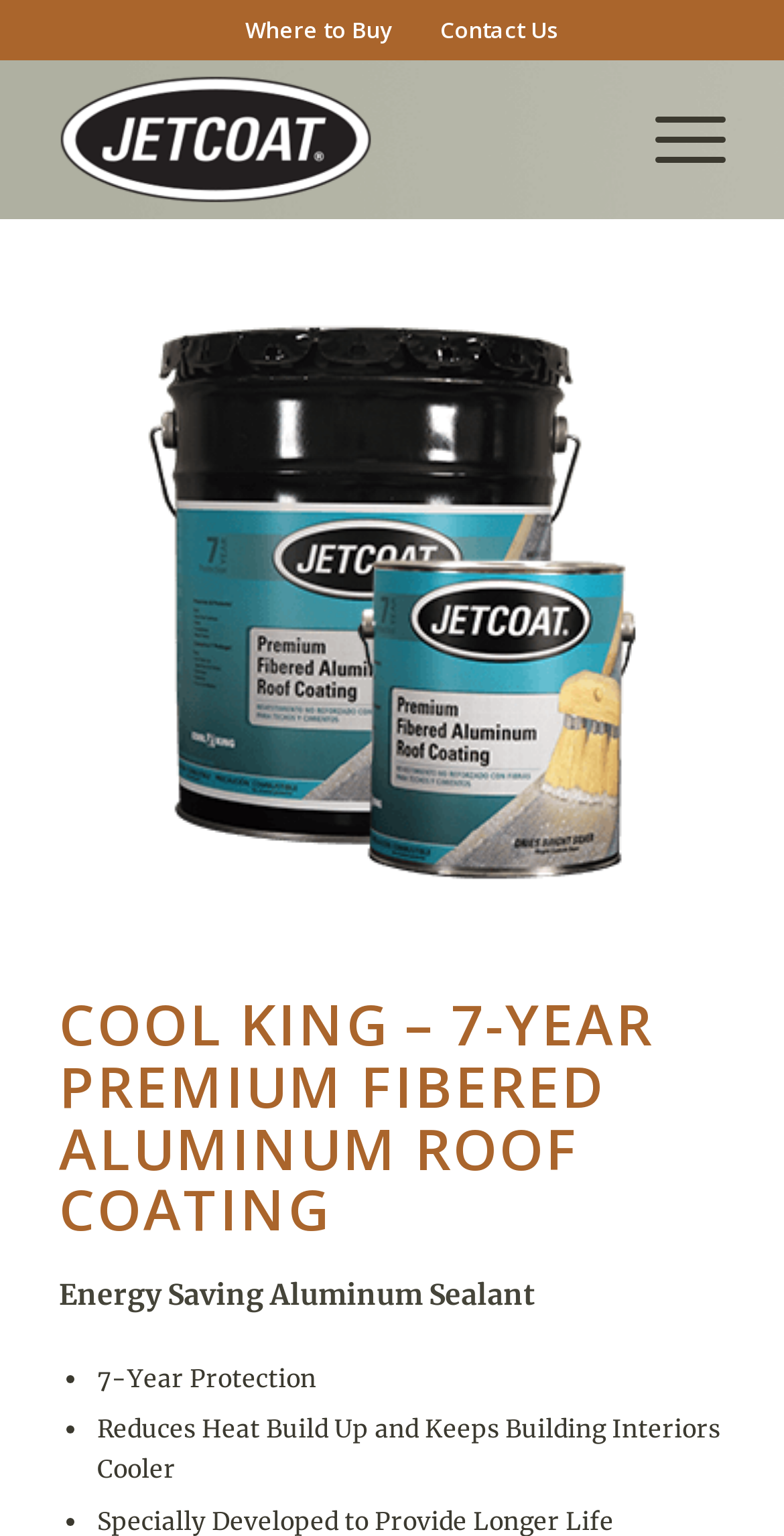With reference to the image, please provide a detailed answer to the following question: What is the protection period?

I determined the protection period by reading the static text '7-Year Protection' which is a bullet point under the heading 'Energy Saving Aluminum Sealant'.